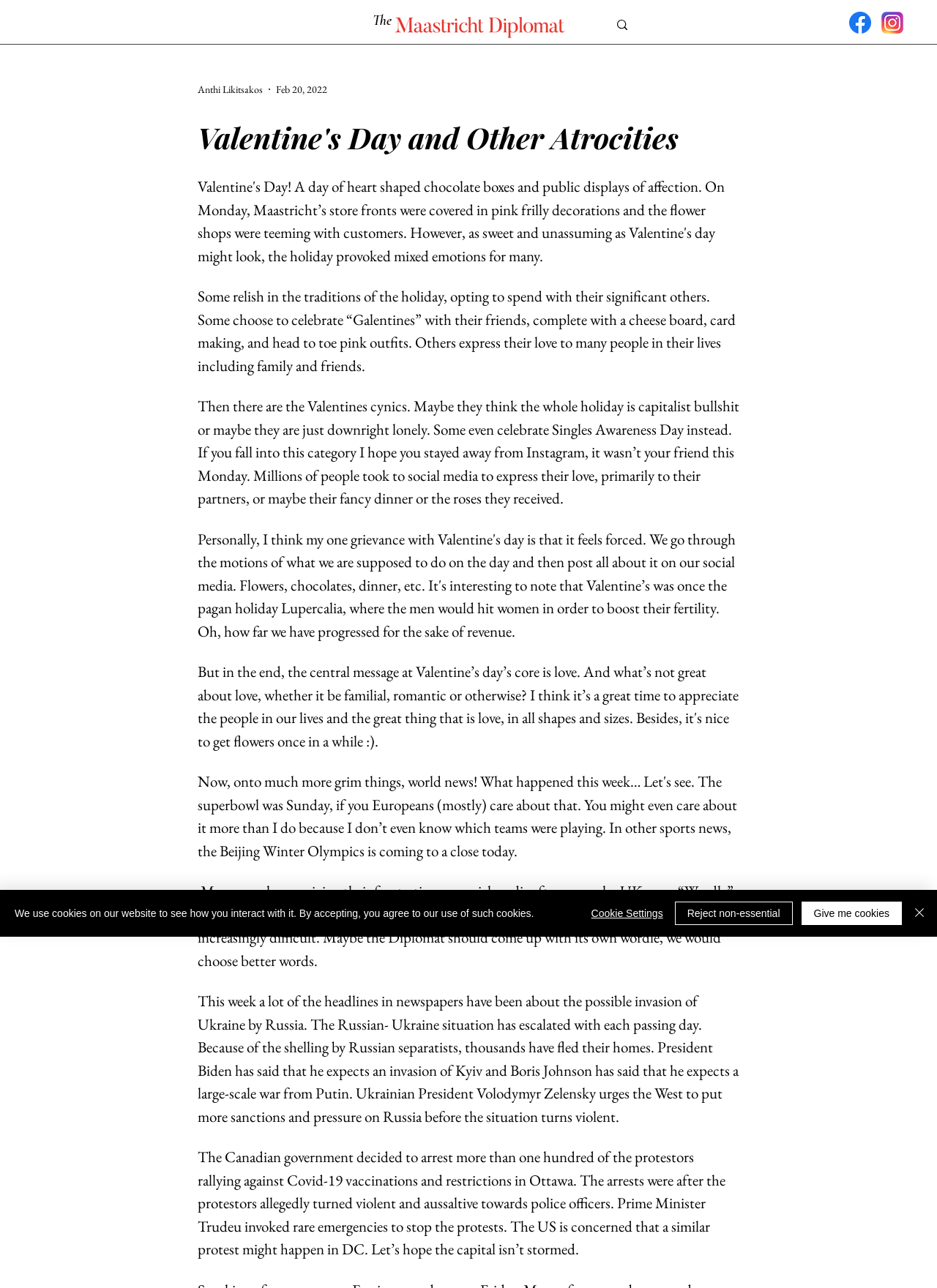Please specify the bounding box coordinates for the clickable region that will help you carry out the instruction: "go to The Maastricht Diplomat".

[0.393, 0.008, 0.46, 0.023]